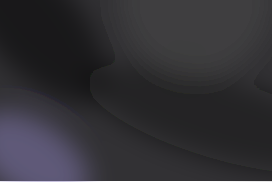Present a detailed portrayal of the image.

The image showcases a visual representation related to the product "Nile Grey l Egyptian Limestone," as part of a collection featuring various stone options. This particular limestone is noted for its elegance and durability, making it suitable for a range of applications including flooring, countertops, and outdoor structures. It is positioned prominently among other products, emphasizing its popularity and appeal in architectural and interior design contexts. The design elements of the image, characterized by dark shades and smooth gradients, suggest sophistication and modernity, aligning with the aesthetic expectations of high-quality materials for construction and decoration.